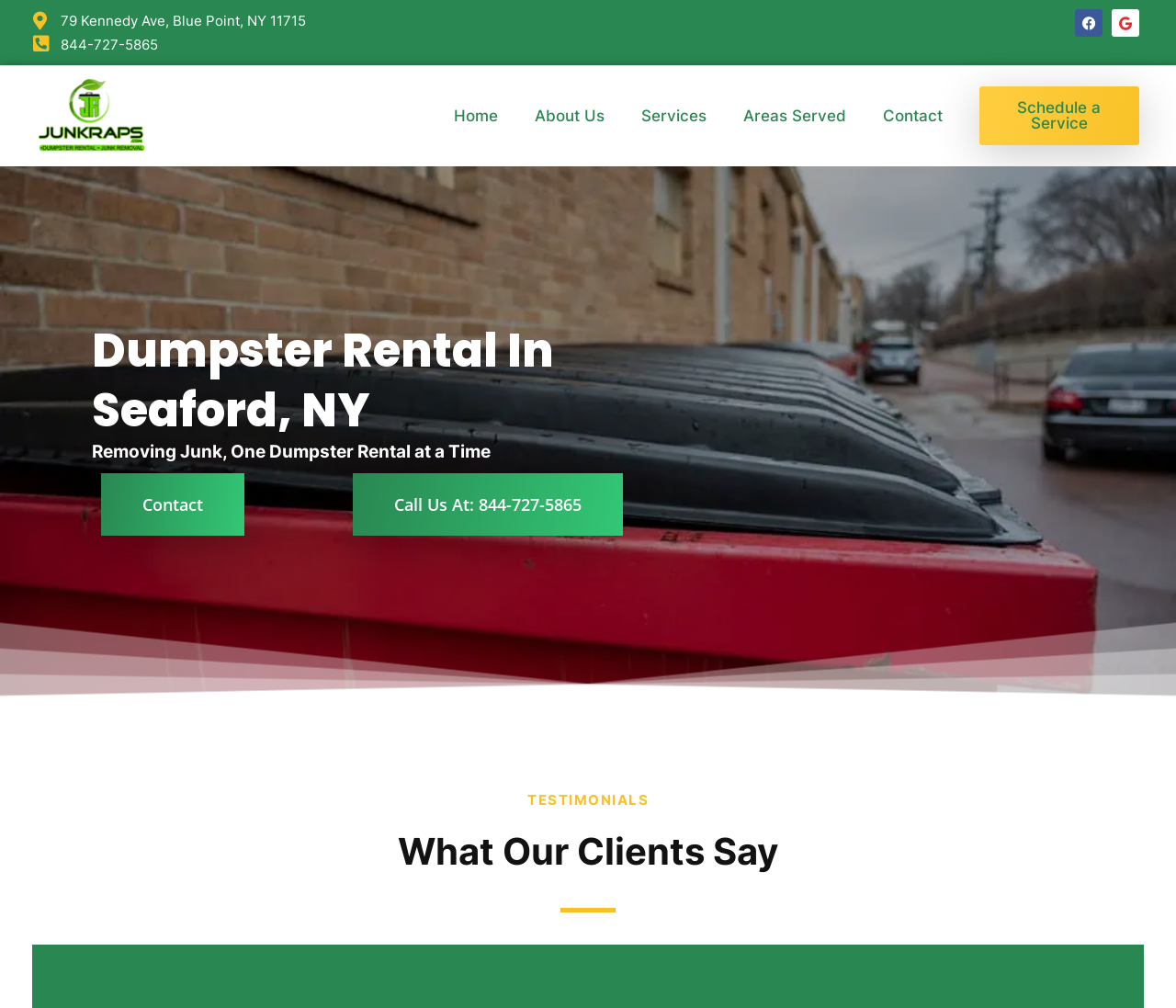Locate and extract the headline of this webpage.

Dumpster Rental In Seaford, NY